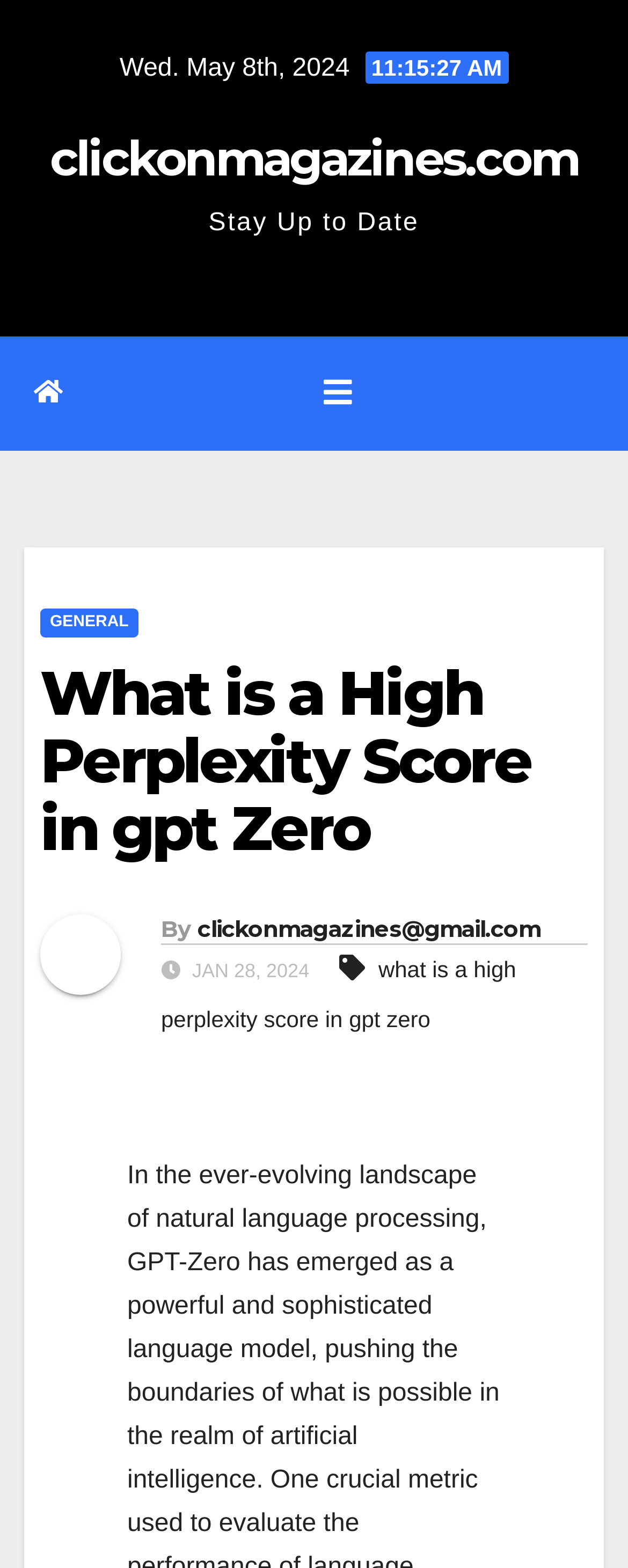What is the category of the article?
Please respond to the question thoroughly and include all relevant details.

I found the category of the article by looking at the navigation menu, where it says 'GENERAL' as a link.